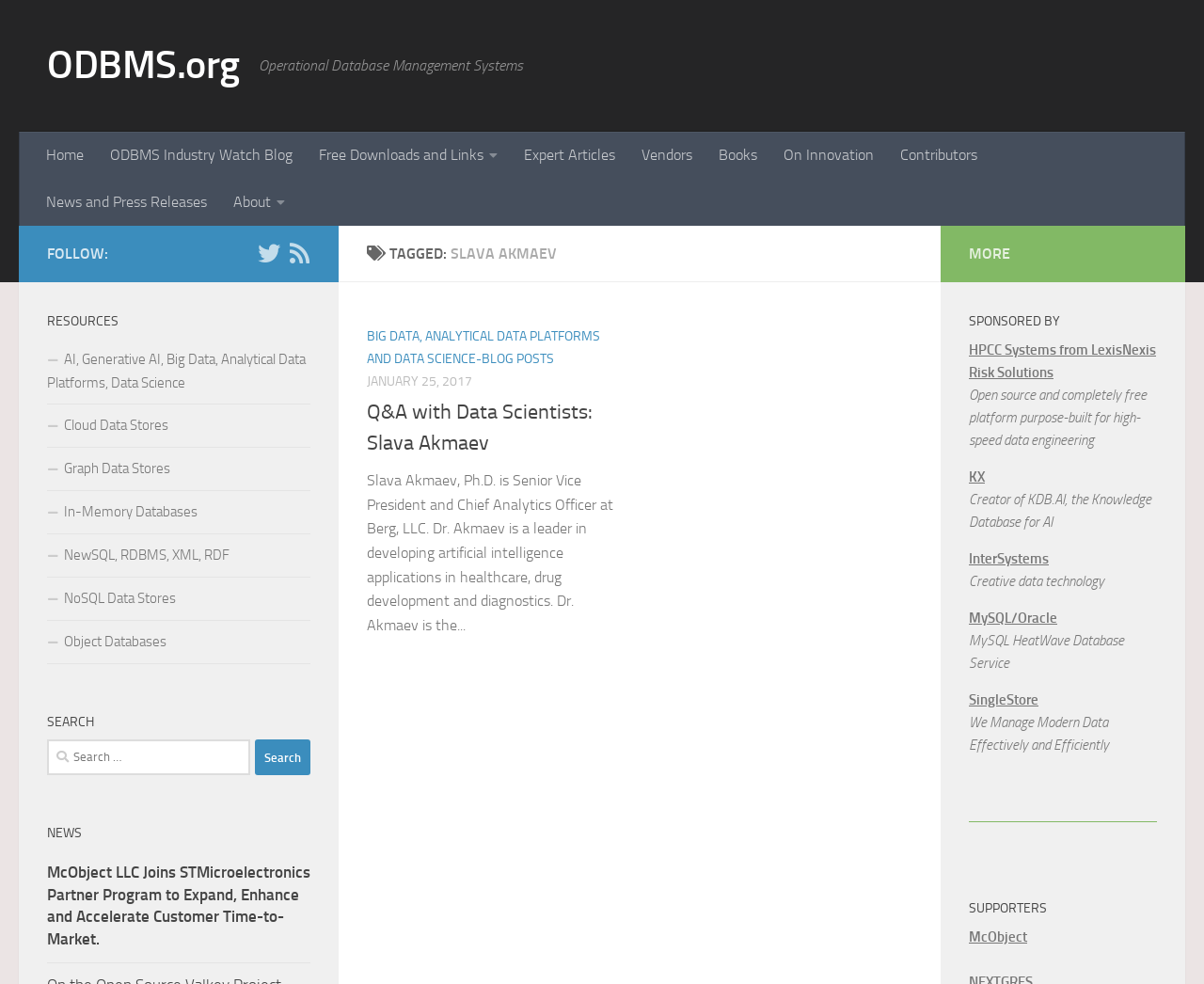Show the bounding box coordinates of the region that should be clicked to follow the instruction: "Learn more about HPCC Systems from LexisNexis Risk Solutions."

[0.805, 0.347, 0.96, 0.387]